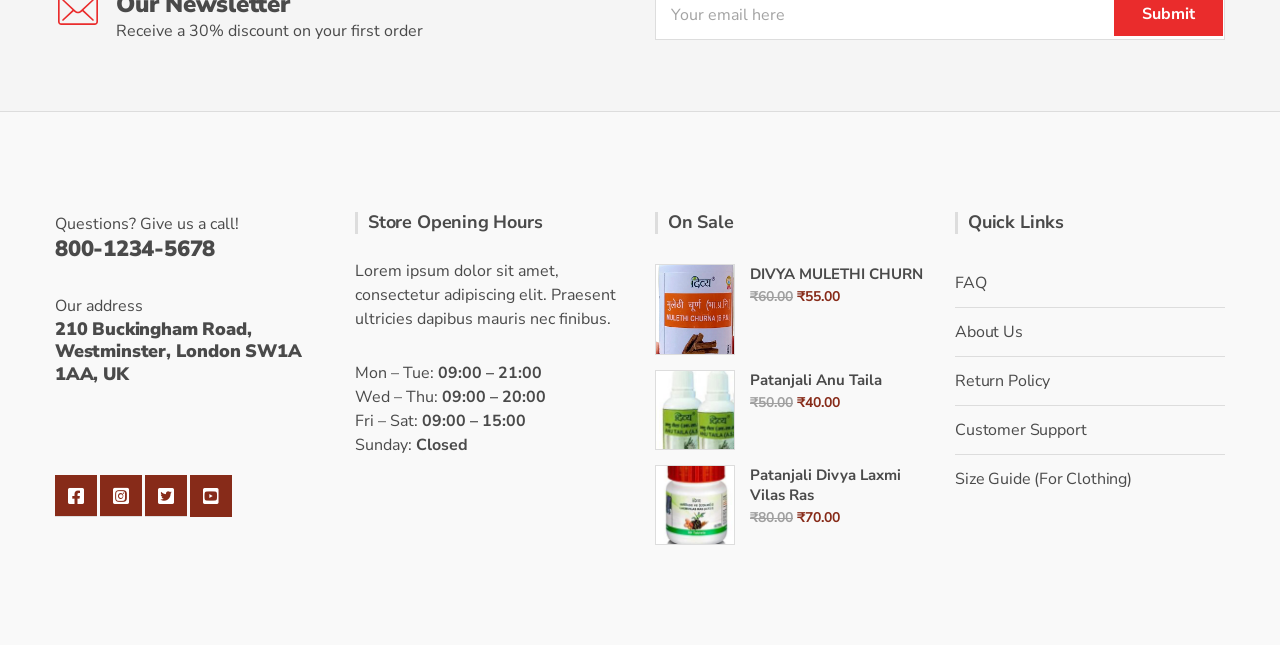Bounding box coordinates are specified in the format (top-left x, top-left y, bottom-right x, bottom-right y). All values are floating point numbers bounded between 0 and 1. Please provide the bounding box coordinate of the region this sentence describes: Patanjali Divya Laxmi Vilas Ras

[0.586, 0.721, 0.723, 0.783]